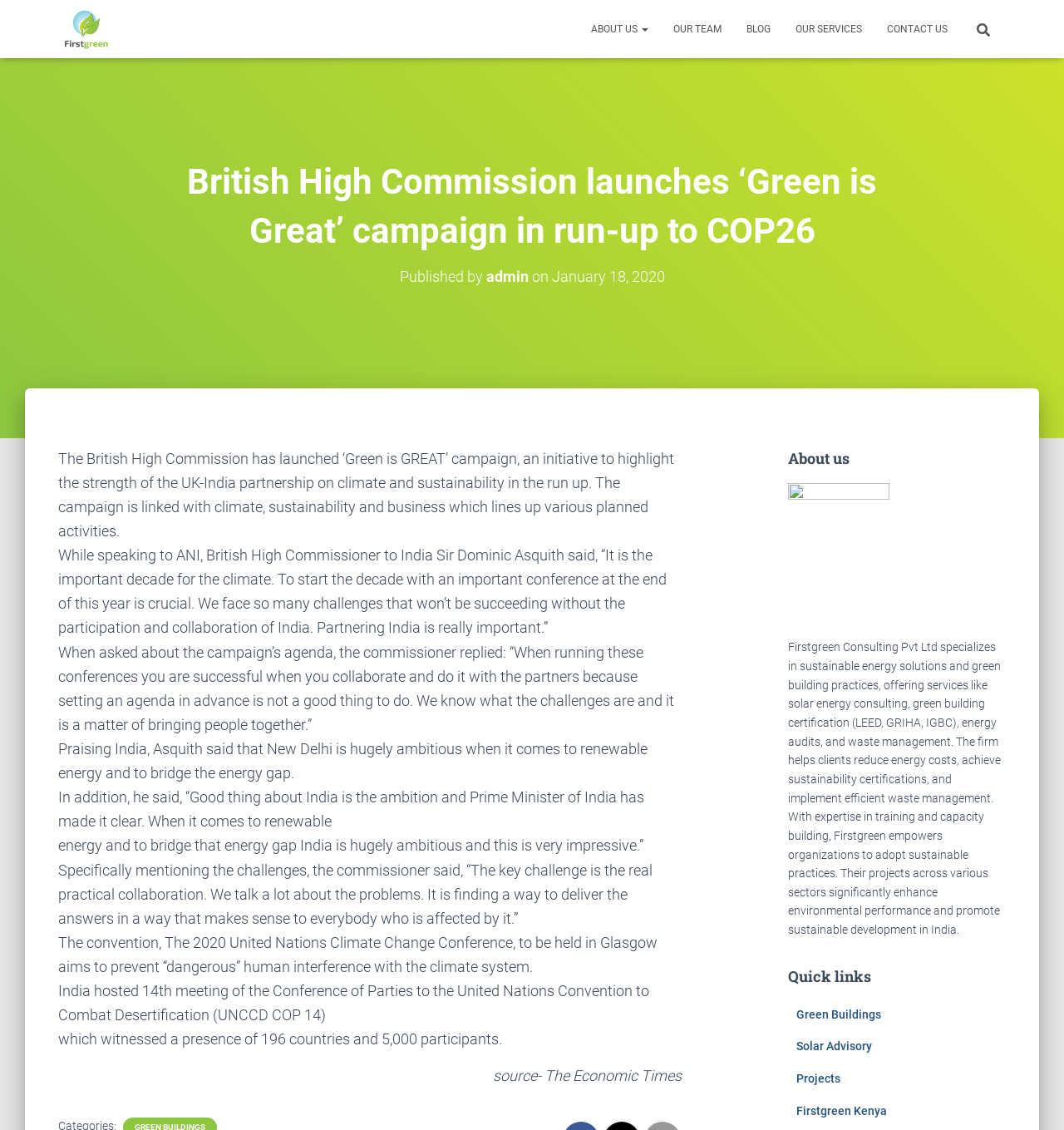Identify the bounding box for the UI element specified in this description: "parent_node: Search for:". The coordinates must be four float numbers between 0 and 1, formatted as [left, top, right, bottom].

[0.902, 0.007, 0.945, 0.044]